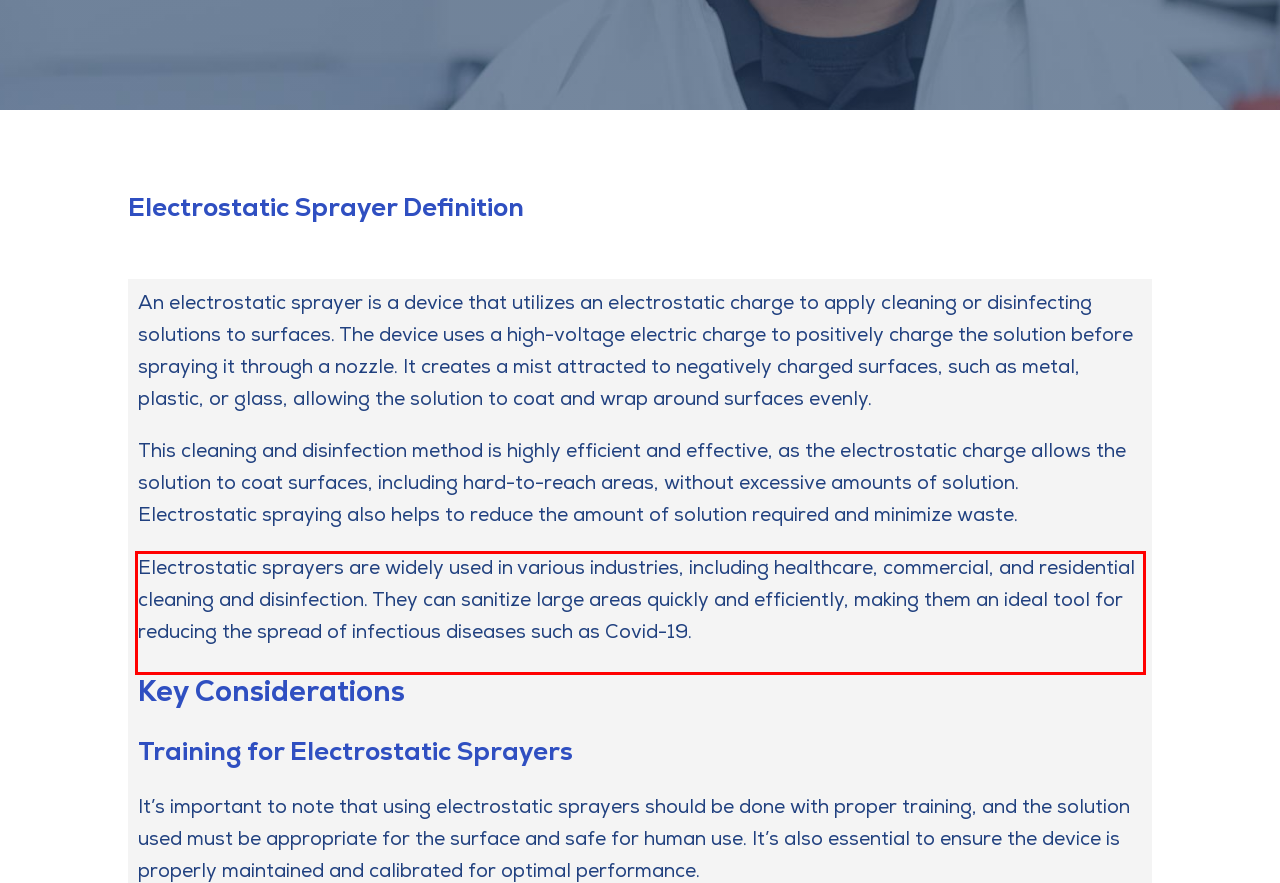Using OCR, extract the text content found within the red bounding box in the given webpage screenshot.

Electrostatic sprayers are widely used in various industries, including healthcare, commercial, and residential cleaning and disinfection. They can sanitize large areas quickly and efficiently, making them an ideal tool for reducing the spread of infectious diseases such as Covid-19.